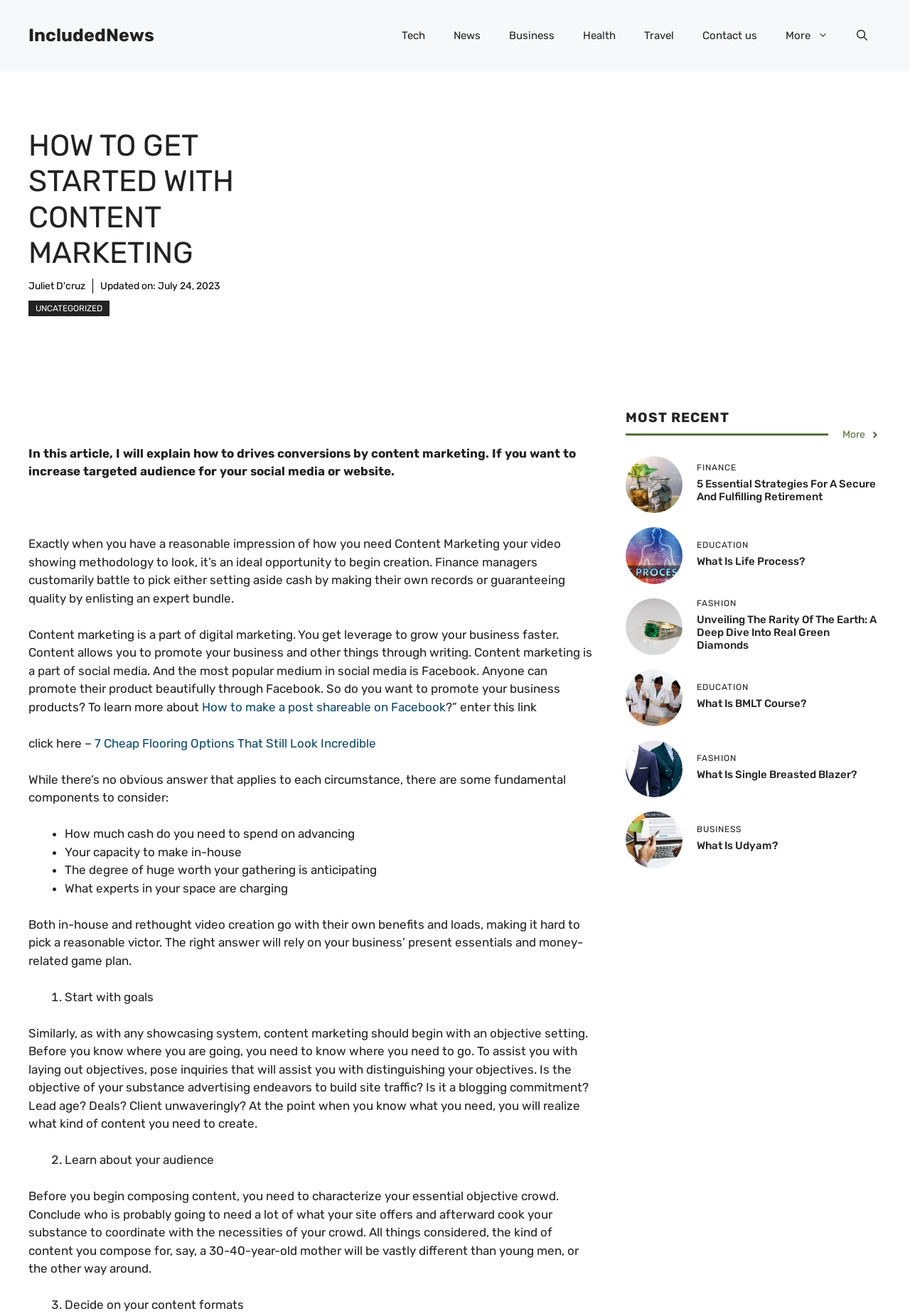What are the benefits of content marketing?
Could you please answer the question thoroughly and with as much detail as possible?

According to the article, content marketing allows you to promote your business and other things through writing, and it can help you grow your business faster.